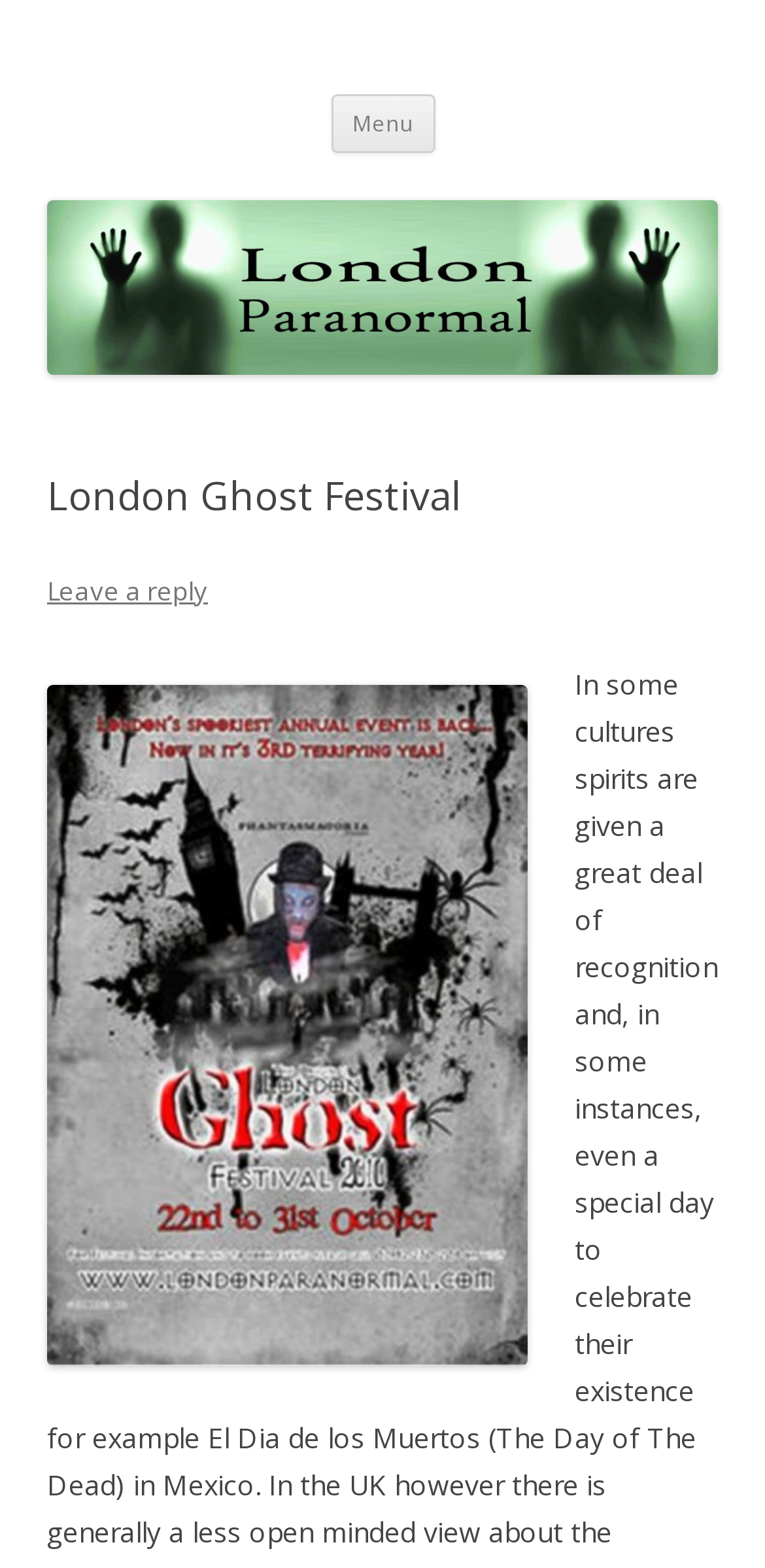What is the theme of the festival?
Please provide a detailed and thorough answer to the question.

The theme of the festival can be inferred from the link 'London Paranormal' which appears multiple times on the webpage, suggesting that the festival is related to paranormal activities.